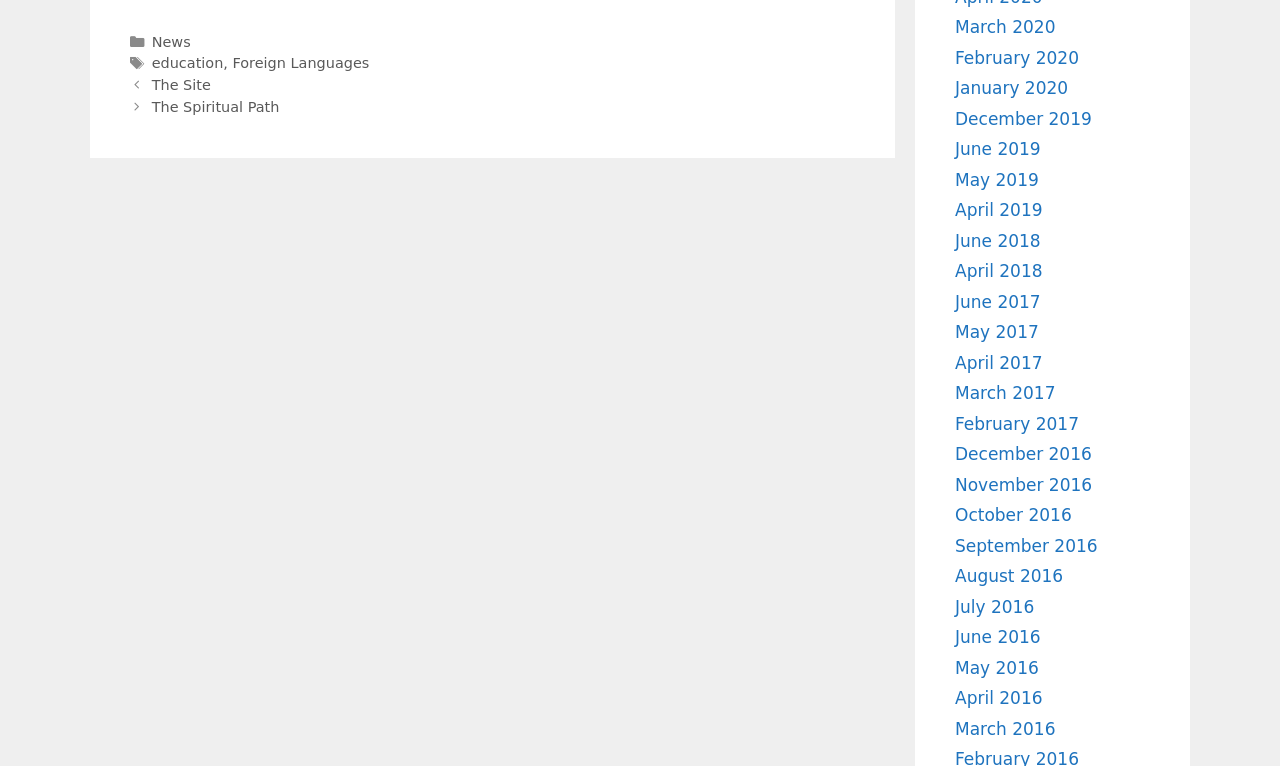What is the title of the first link in the navigation section?
Kindly give a detailed and elaborate answer to the question.

I examined the navigation section and found that the first link is titled 'The Site', which is linked to its respective page.